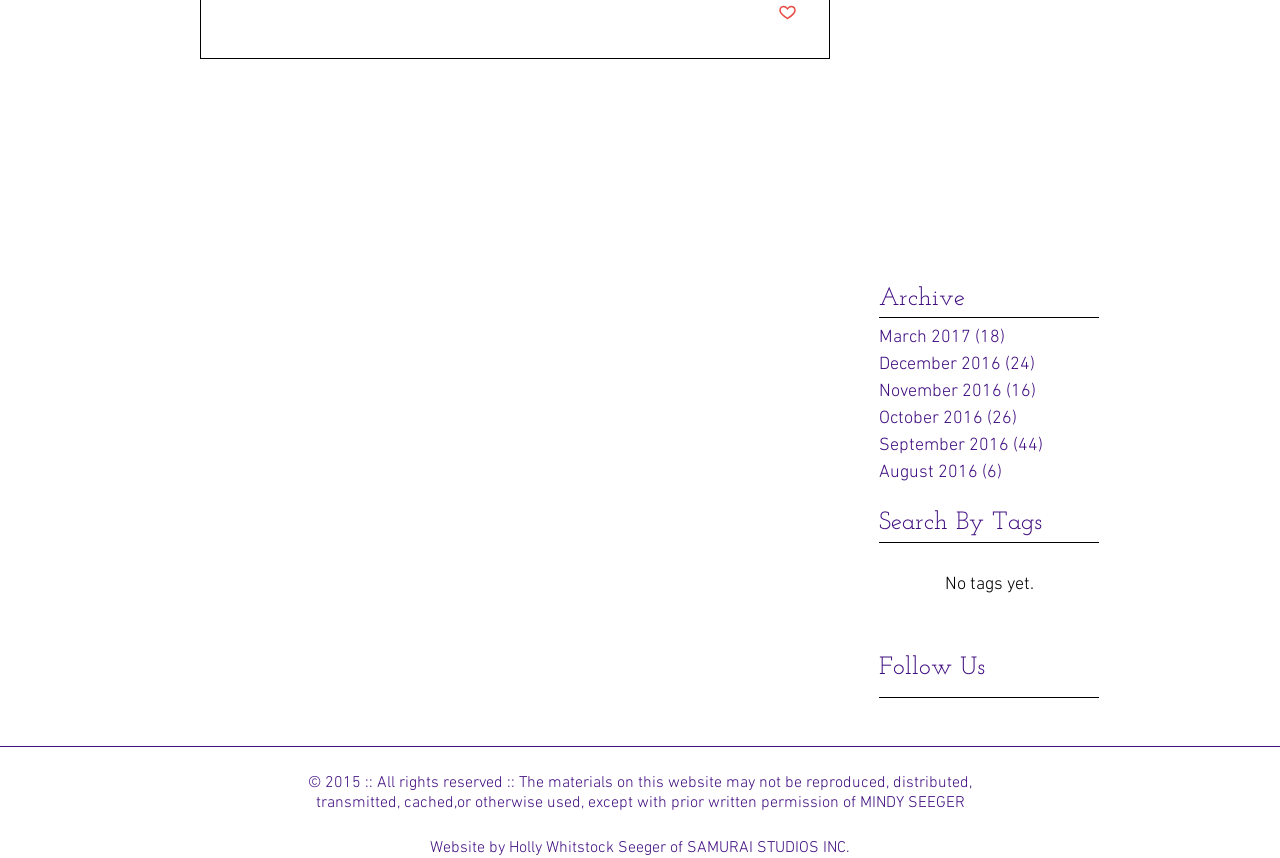Specify the bounding box coordinates of the area to click in order to execute this command: 'Visit the website creator's homepage'. The coordinates should consist of four float numbers ranging from 0 to 1, and should be formatted as [left, top, right, bottom].

[0.336, 0.976, 0.664, 1.0]